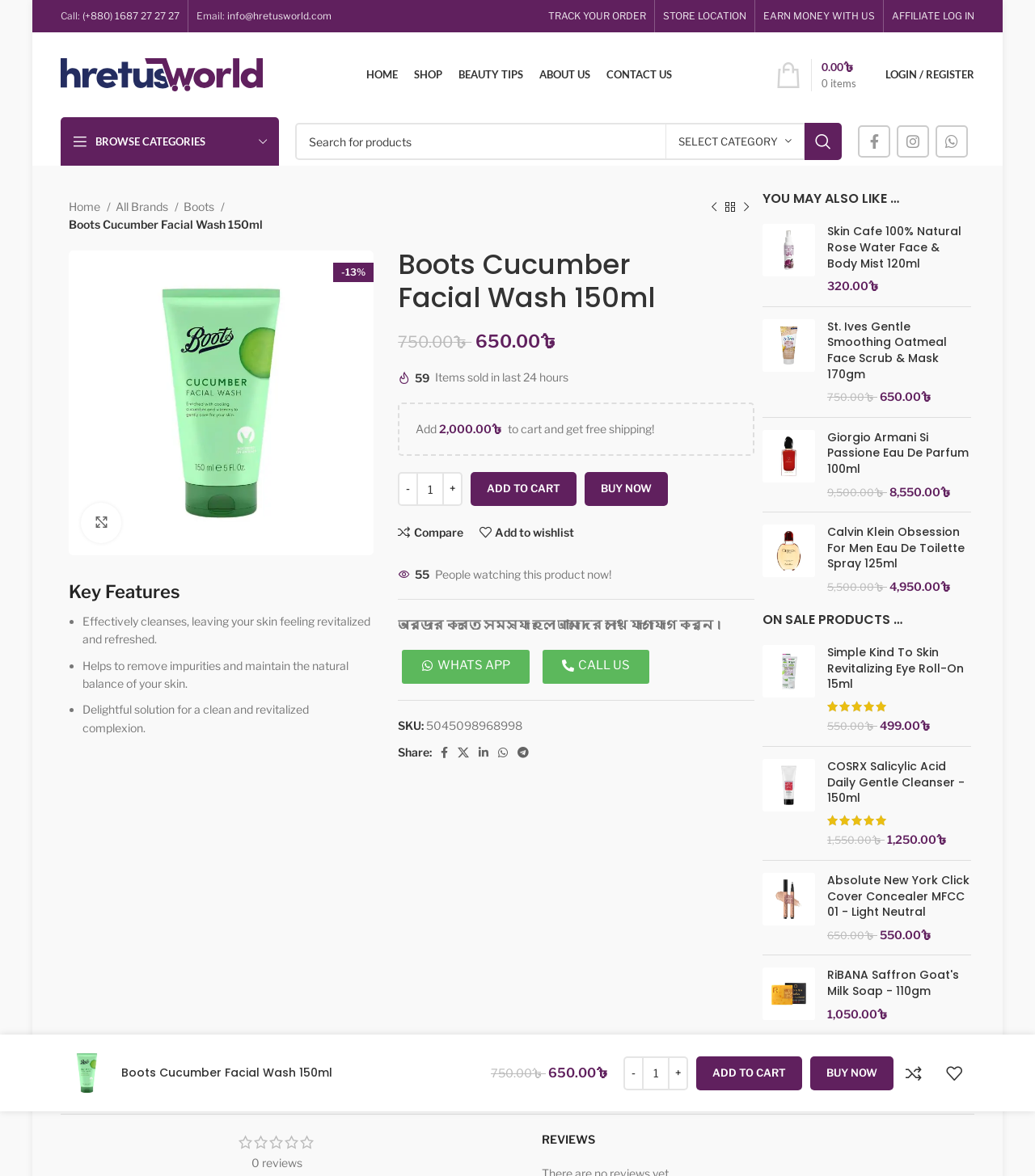Summarize the webpage comprehensively, mentioning all visible components.

This webpage is about Boots Cucumber Facial Wash, a skincare product. At the top, there is a navigation bar with links to the homepage, shop, beauty tips, about us, and contact us. Below the navigation bar, there is a search bar with a dropdown menu to select categories. On the top right, there are social media links to Facebook, Instagram, and WhatsApp.

The main content of the page is divided into sections. The first section displays the product image, with a link to enlarge it. Below the image, there is a brief description of the product, including its key features, such as effectively cleansing and removing impurities, and maintaining the natural balance of the skin.

The next section displays the product details, including its price, which is 2,000.00৳, and a call-to-action button to add the product to the cart. There are also buttons to increase or decrease the product quantity. Additionally, there are links to compare the product, add it to the wishlist, and buy it now.

On the right side of the page, there is a section displaying the product's SKU, and a message encouraging customers to contact the seller if they encounter any issues with their order. Below this section, there are links to share the product on social media platforms.

At the bottom of the page, there is a section titled "YOU MAY ALSO LIKE …" which displays other related products, including Skin Cafe 100% Natural Rose Water Face & Body Mist 120ml, with its price and a link to the product page.